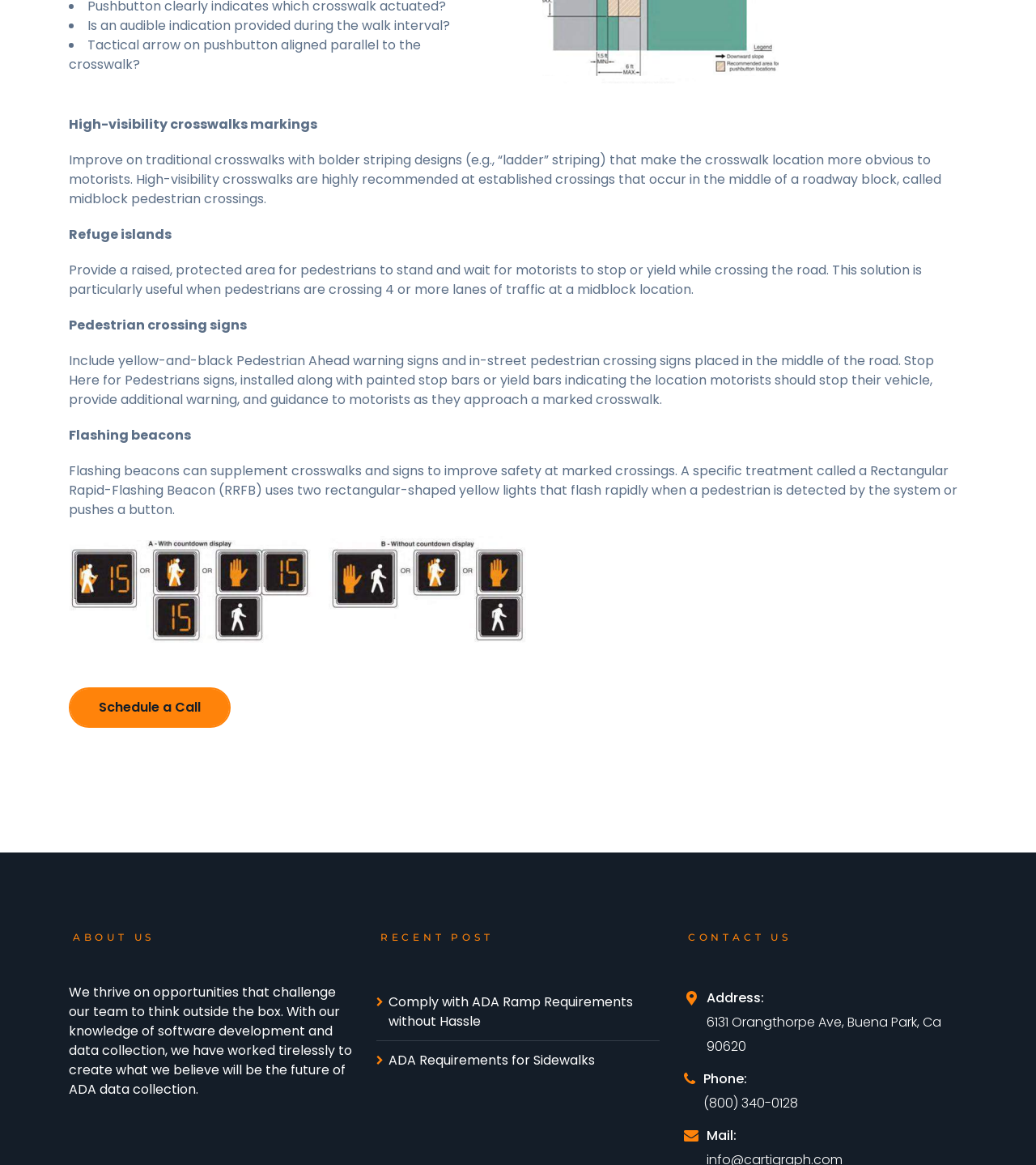Given the element description ADA Requirements for Sidewalks, predict the bounding box coordinates for the UI element in the webpage screenshot. The format should be (top-left x, top-left y, bottom-right x, bottom-right y), and the values should be between 0 and 1.

[0.375, 0.902, 0.574, 0.918]